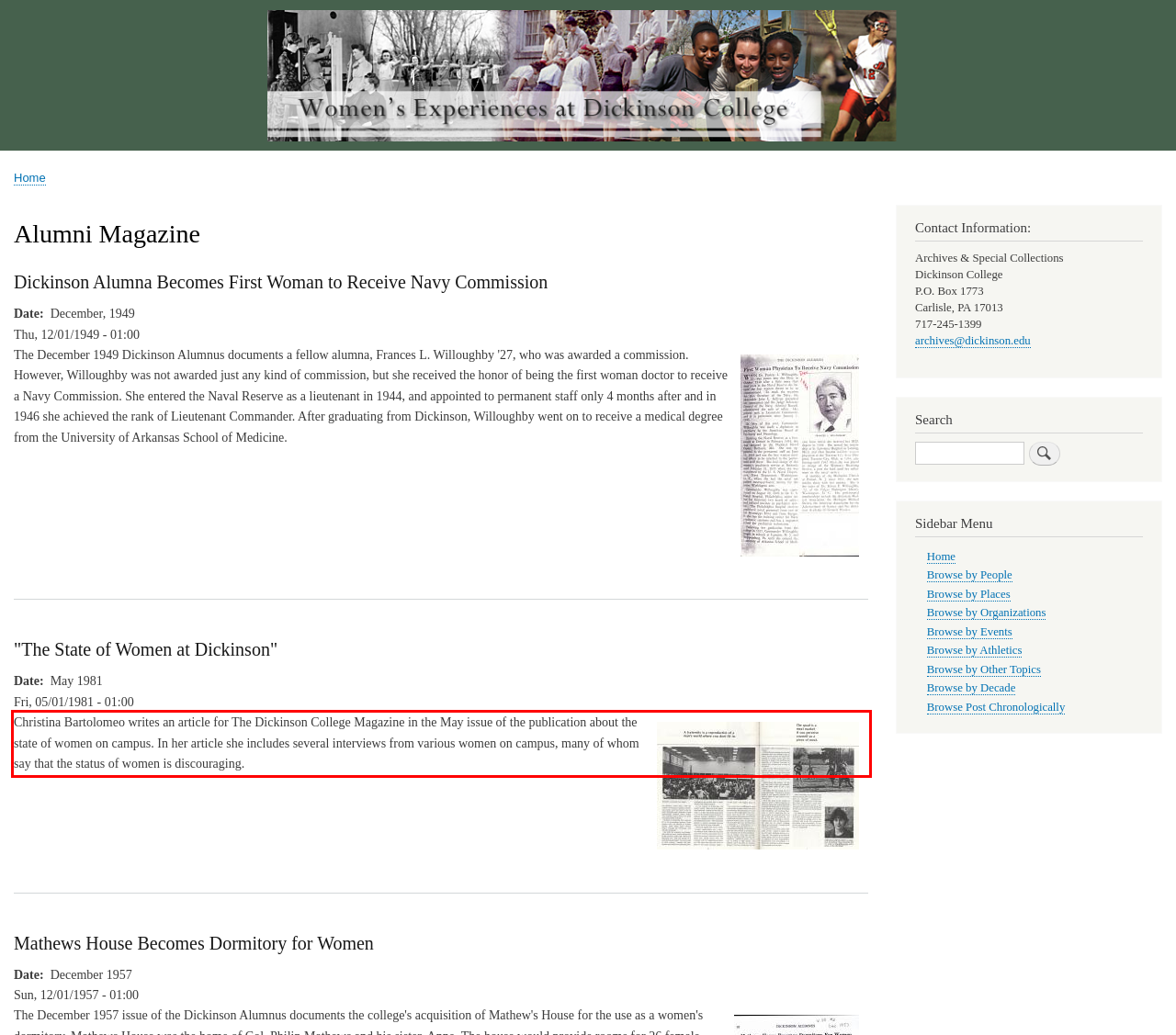You are provided with a screenshot of a webpage featuring a red rectangle bounding box. Extract the text content within this red bounding box using OCR.

Christina Bartolomeo writes an article for The Dickinson College Magazine in the May issue of the publication about the state of women on campus. In her article she includes several interviews from various women on campus, many of whom say that the status of women is discouraging.